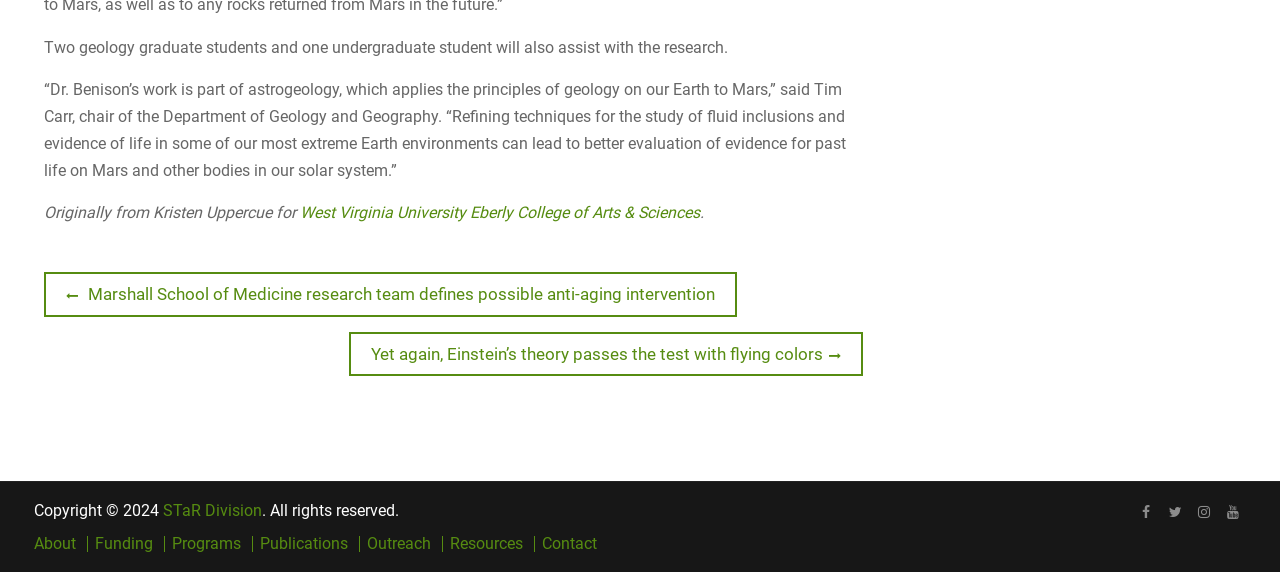Locate the coordinates of the bounding box for the clickable region that fulfills this instruction: "Read about the research team".

[0.035, 0.066, 0.569, 0.099]